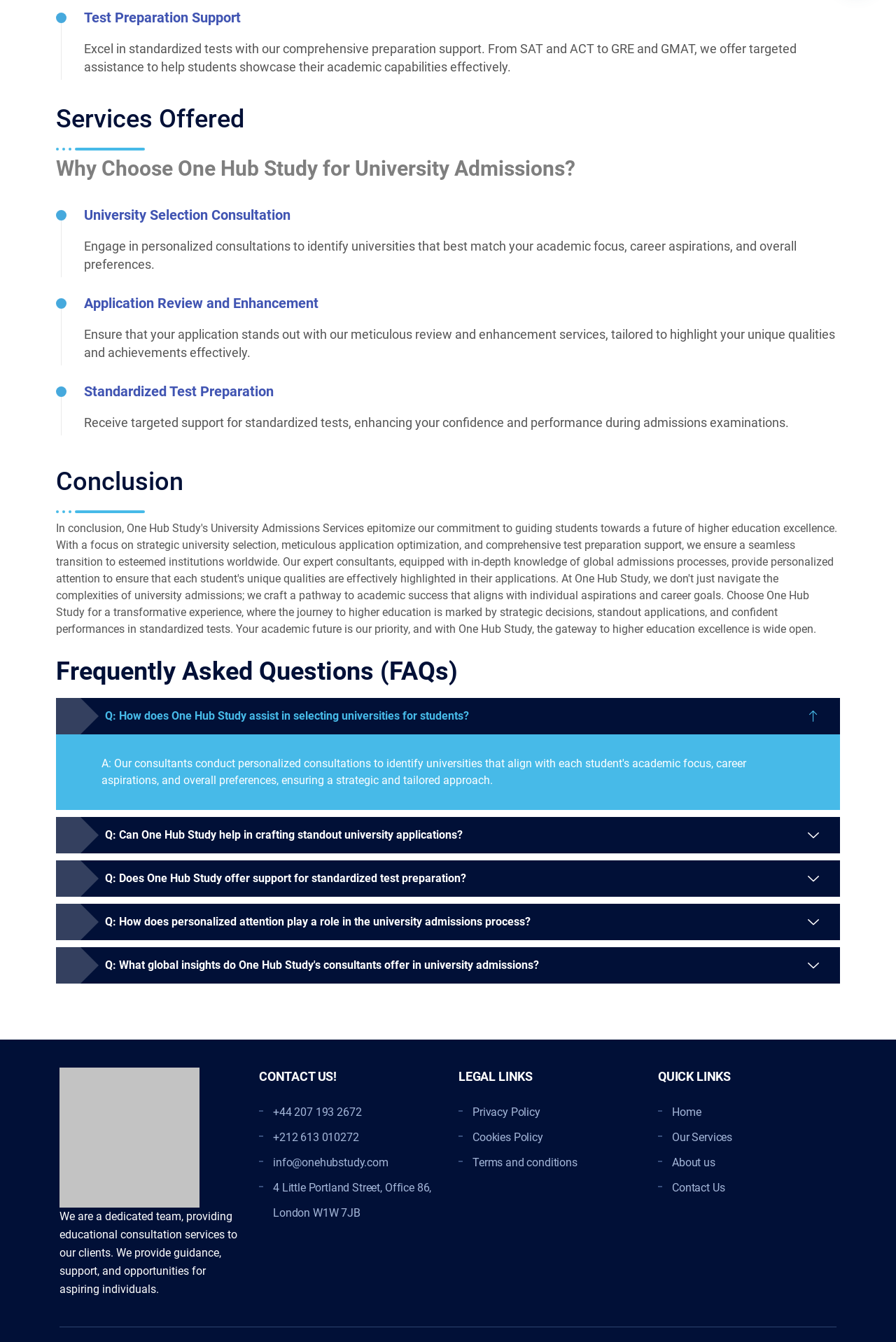Reply to the question below using a single word or brief phrase:
How can One Hub Study help with university applications?

Review and enhancement